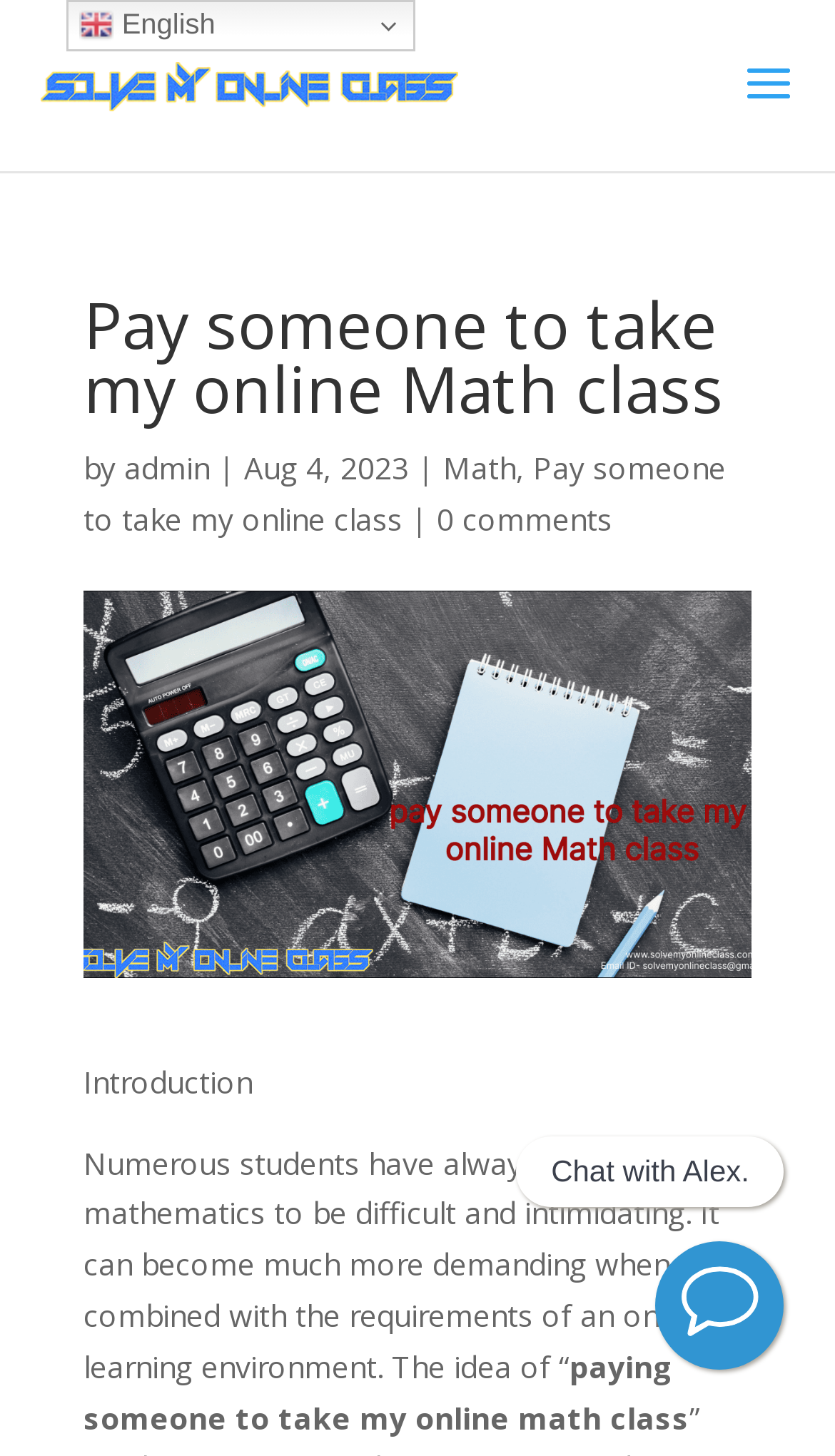What is the date of the post?
Provide a short answer using one word or a brief phrase based on the image.

Aug 4, 2023